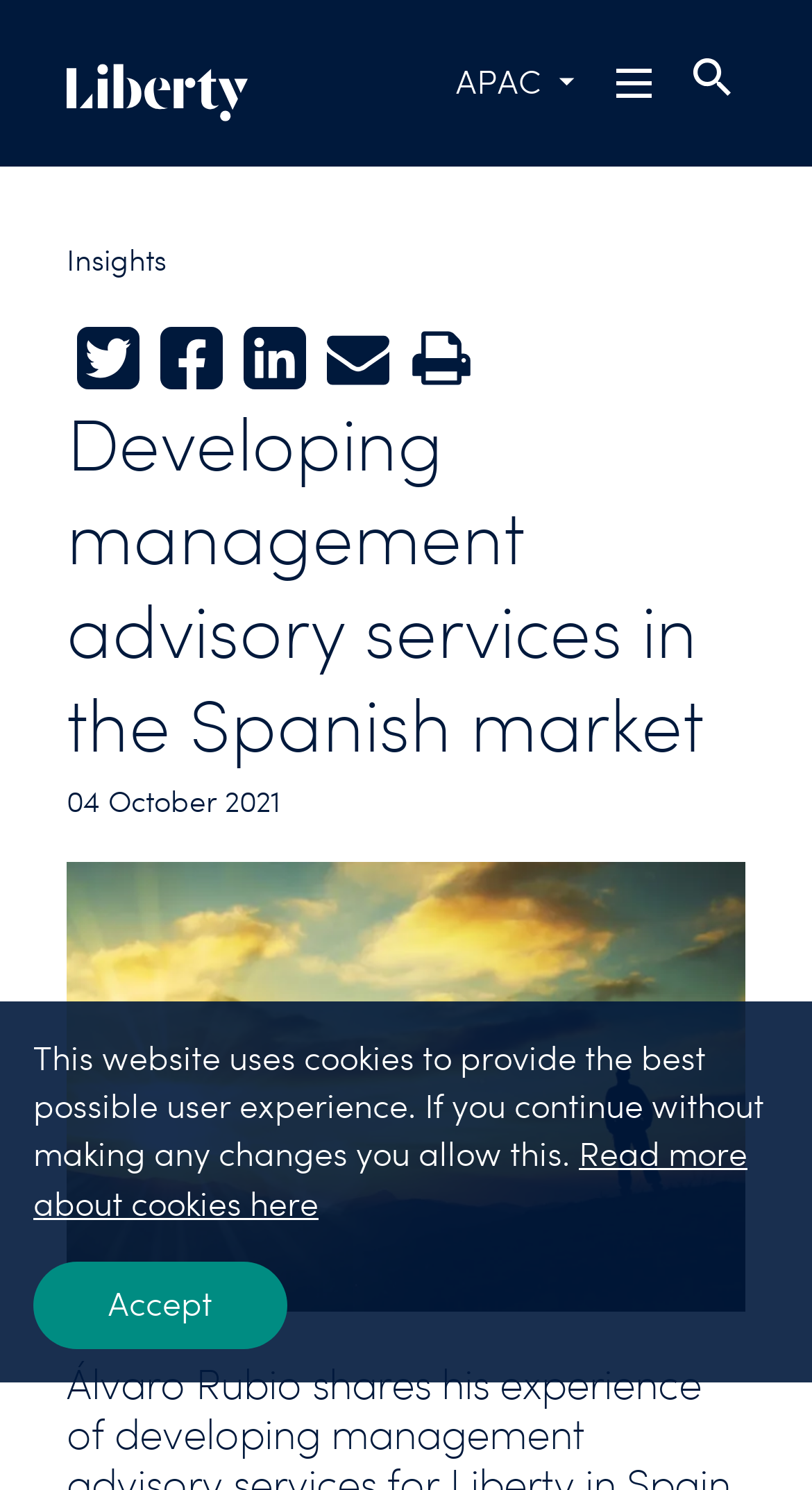For the element described, predict the bounding box coordinates as (top-left x, top-left y, bottom-right x, bottom-right y). All values should be between 0 and 1. Element description: Read more about cookies here

[0.041, 0.762, 0.921, 0.821]